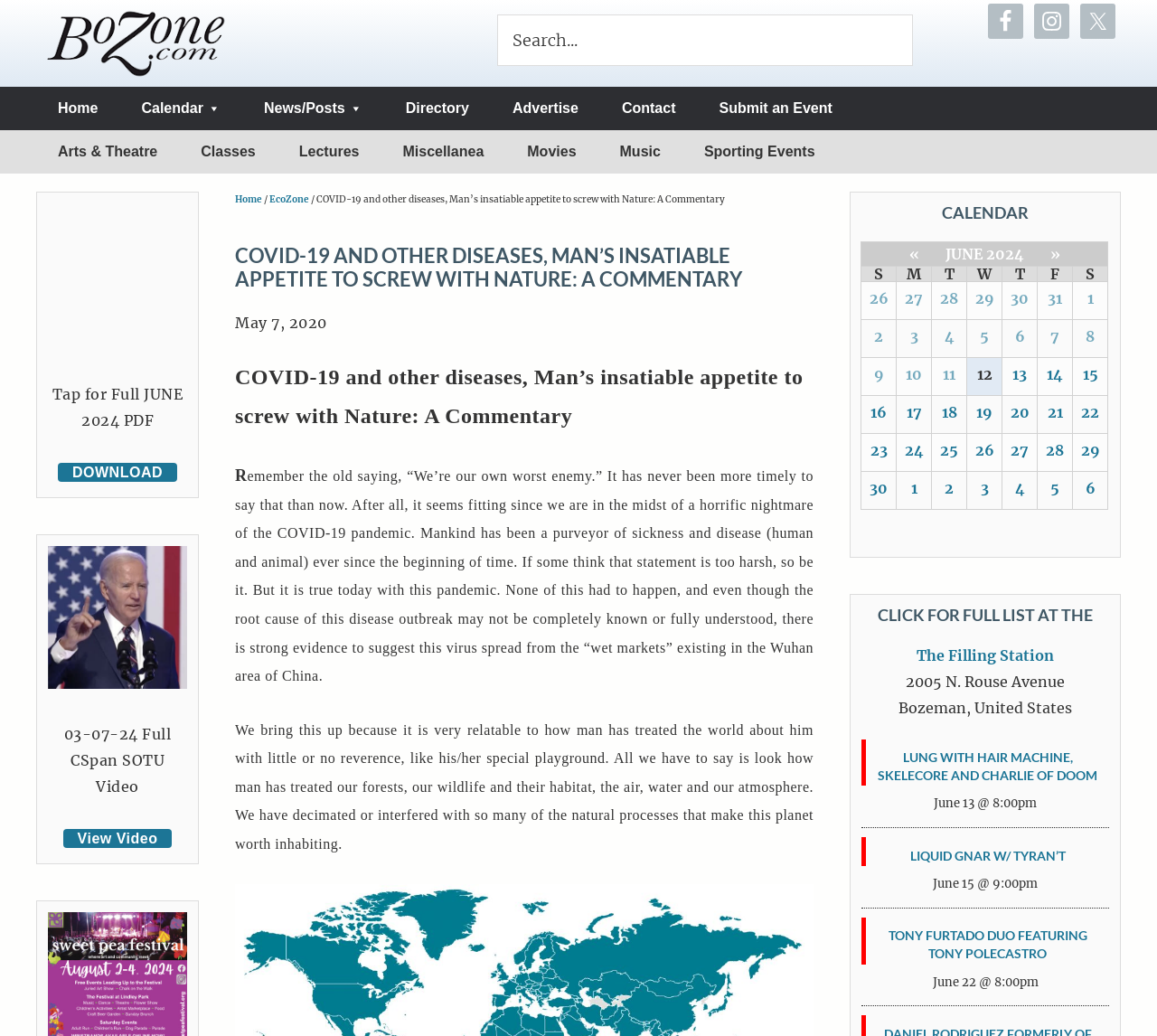Determine the webpage's heading and output its text content.

COVID-19 AND OTHER DISEASES, MAN’S INSATIABLE APPETITE TO SCREW WITH NATURE: A COMMENTARY